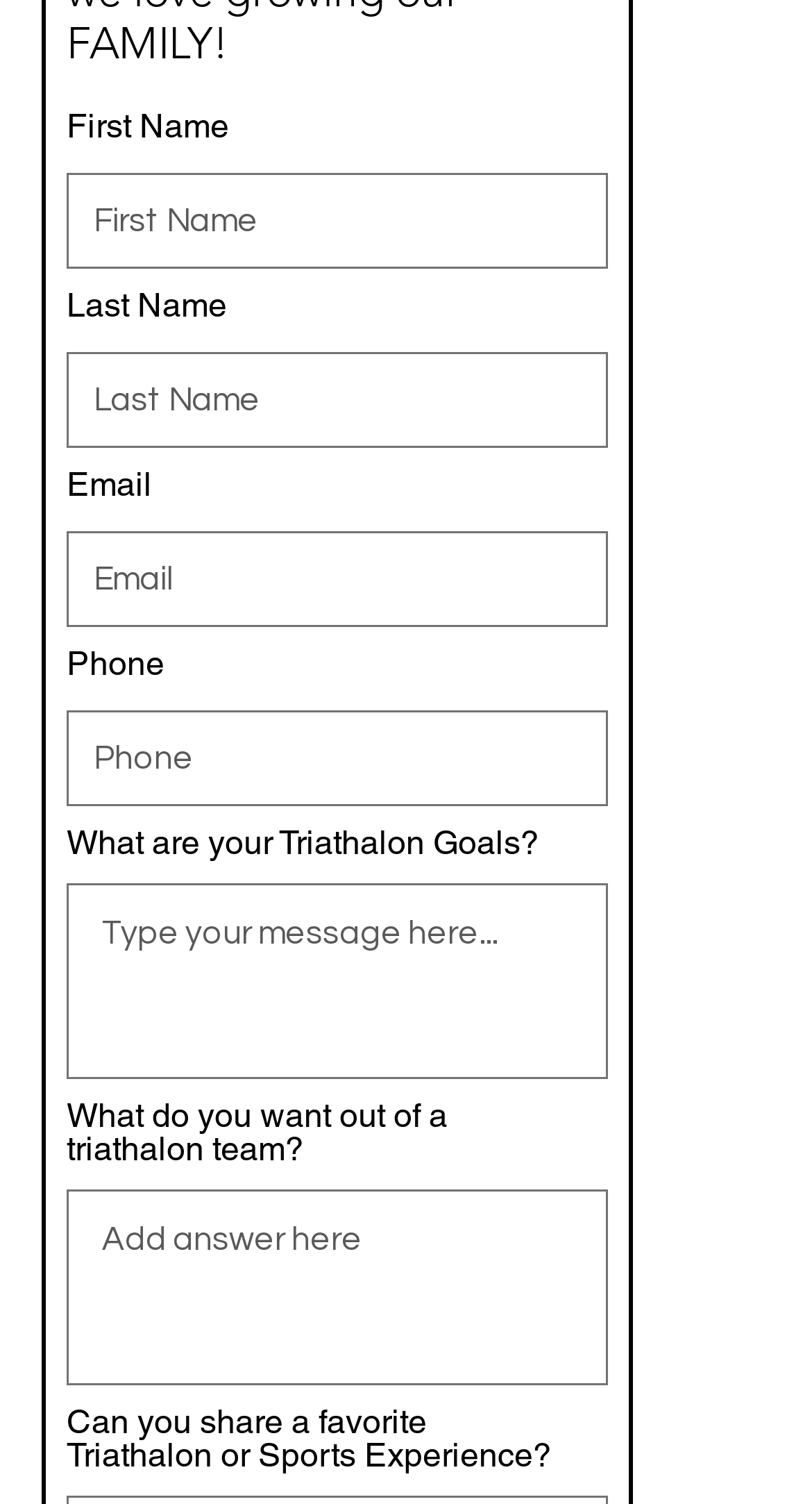How many text input fields are there in the form?
Relying on the image, give a concise answer in one word or a brief phrase.

5